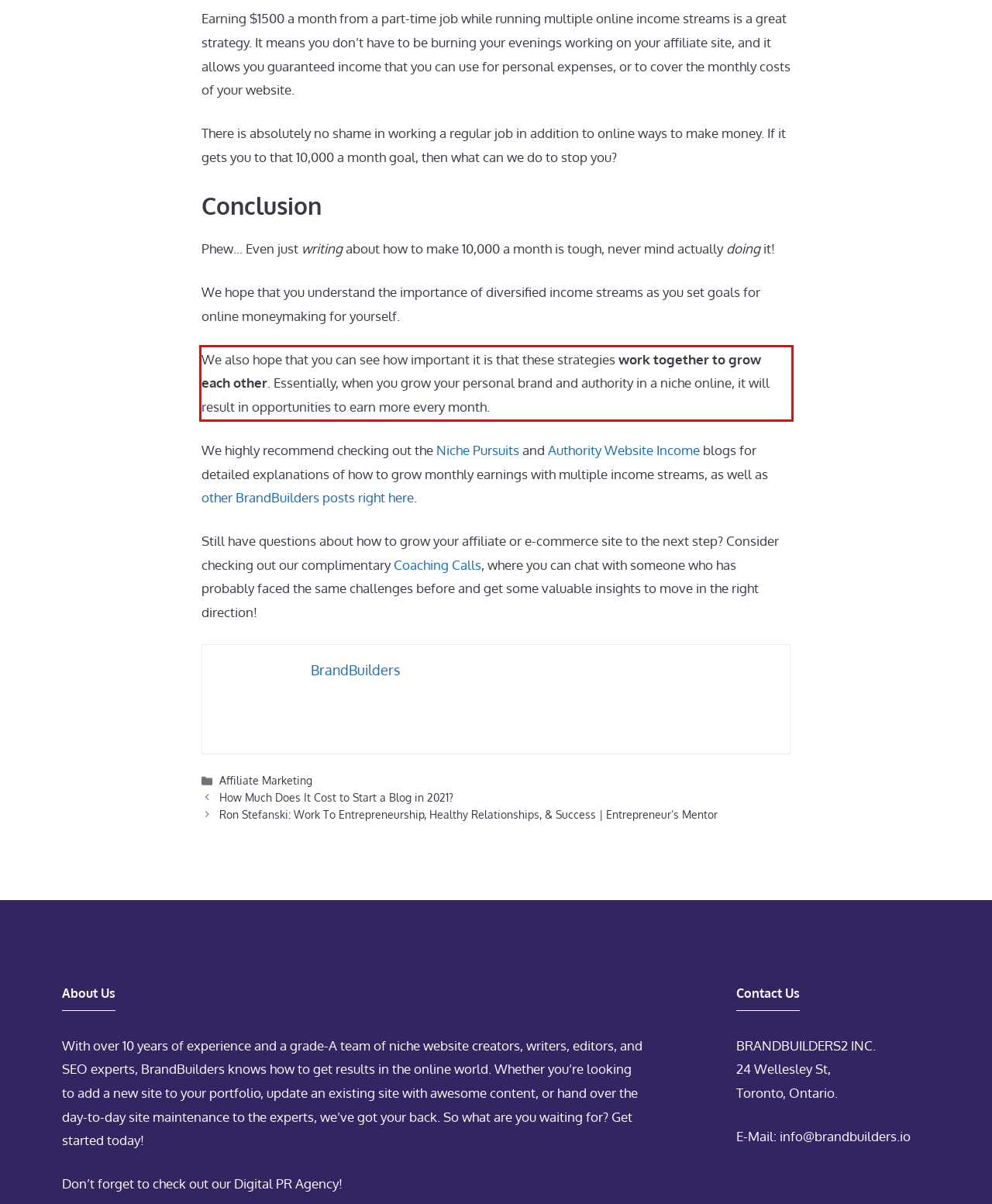By examining the provided screenshot of a webpage, recognize the text within the red bounding box and generate its text content.

We also hope that you can see how important it is that these strategies work together to grow each other. Essentially, when you grow your personal brand and authority in a niche online, it will result in opportunities to earn more every month.